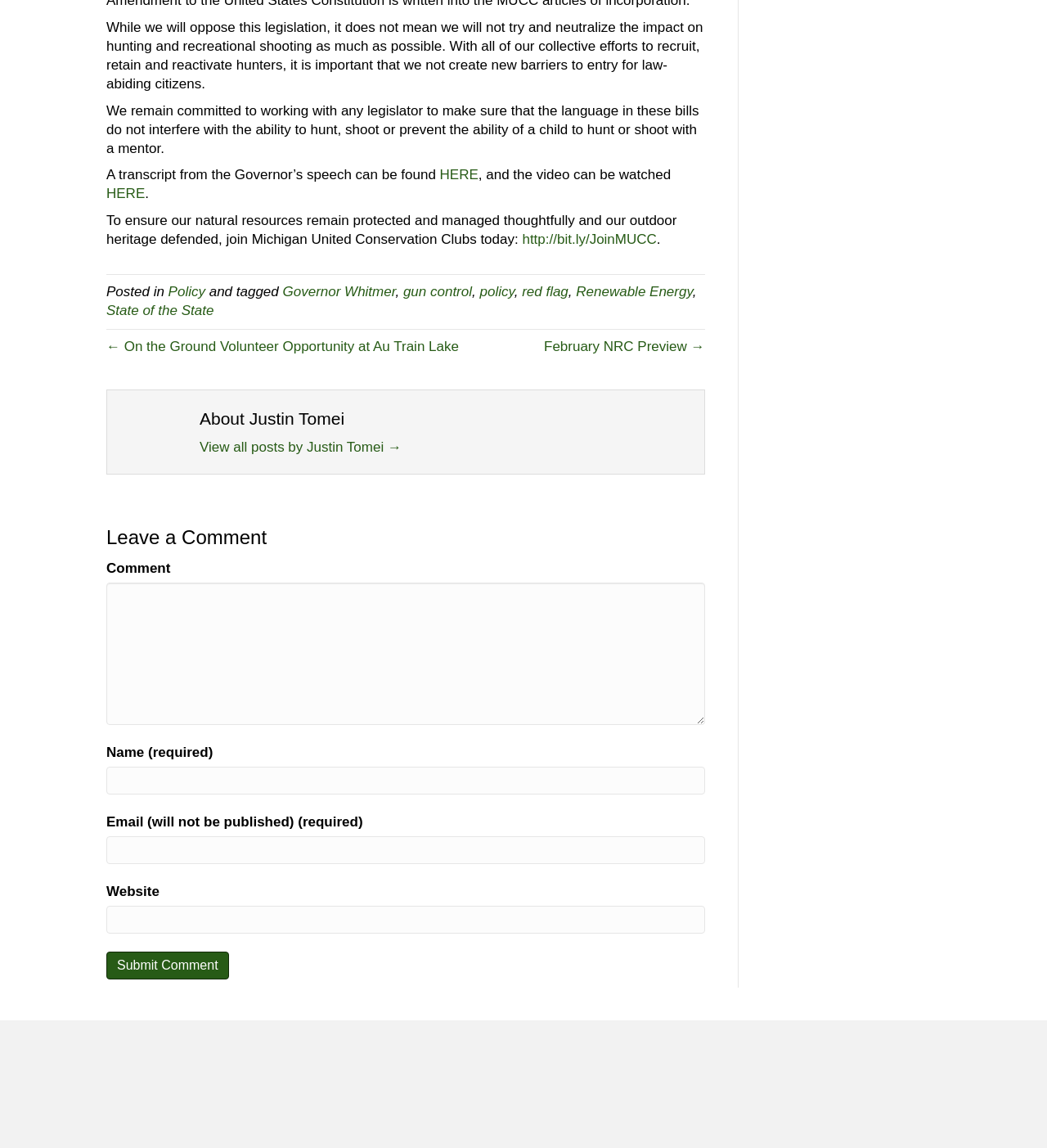Predict the bounding box coordinates of the area that should be clicked to accomplish the following instruction: "Submit a comment". The bounding box coordinates should consist of four float numbers between 0 and 1, i.e., [left, top, right, bottom].

[0.102, 0.829, 0.218, 0.853]